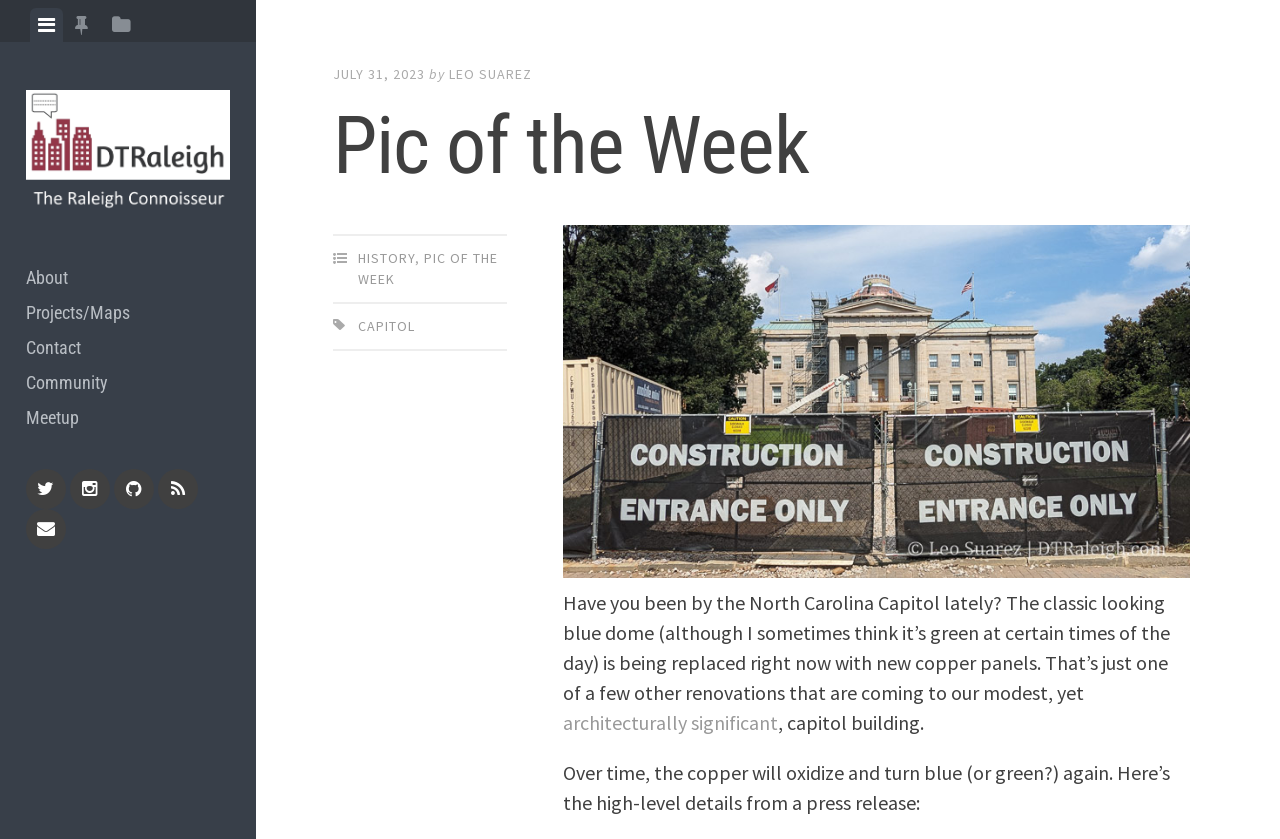Please provide the bounding box coordinates for the element that needs to be clicked to perform the following instruction: "Check Twitter". The coordinates should be given as four float numbers between 0 and 1, i.e., [left, top, right, bottom].

[0.02, 0.56, 0.051, 0.607]